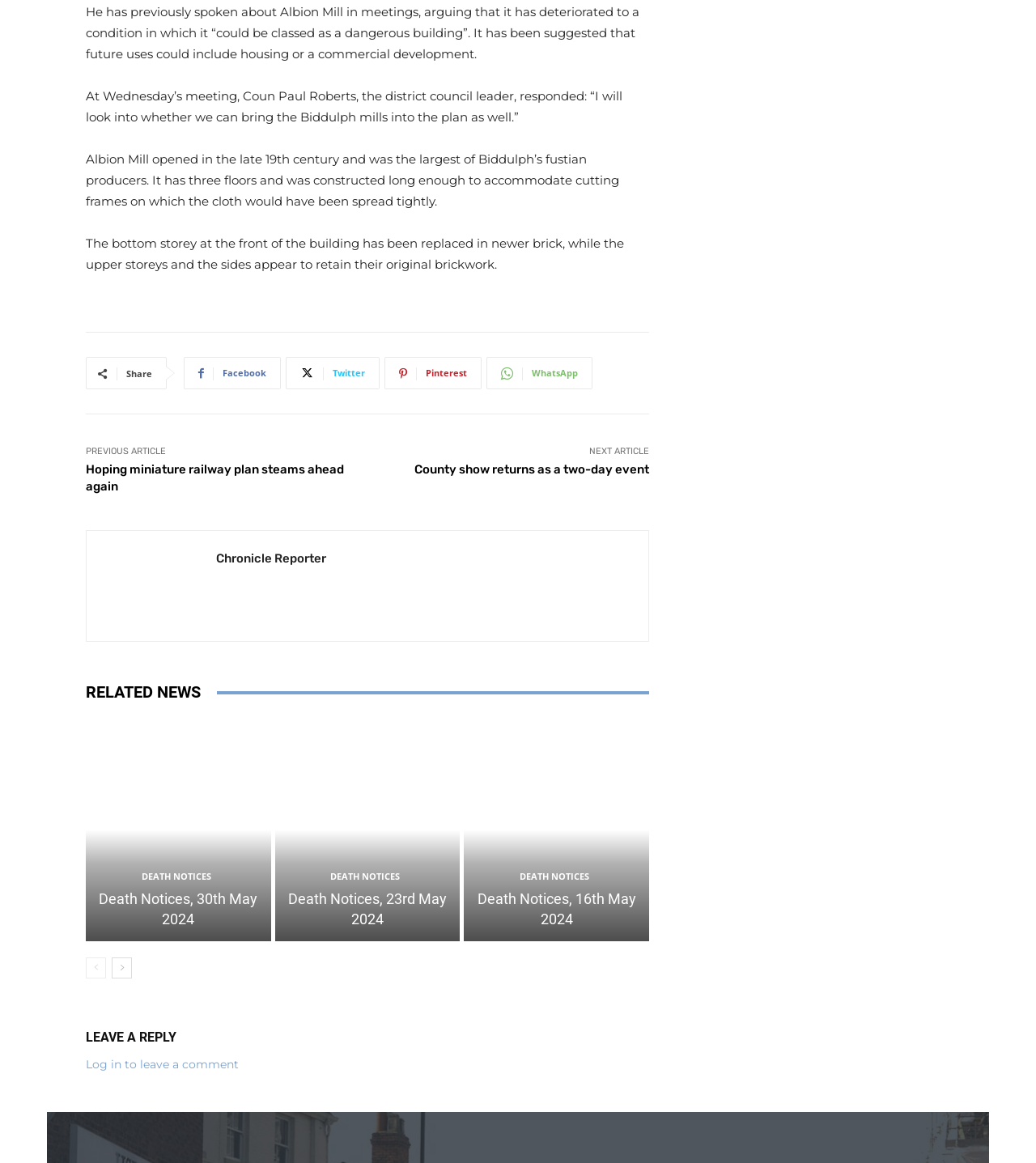What is the condition of Albion Mill?
Using the visual information, reply with a single word or short phrase.

dangerous building